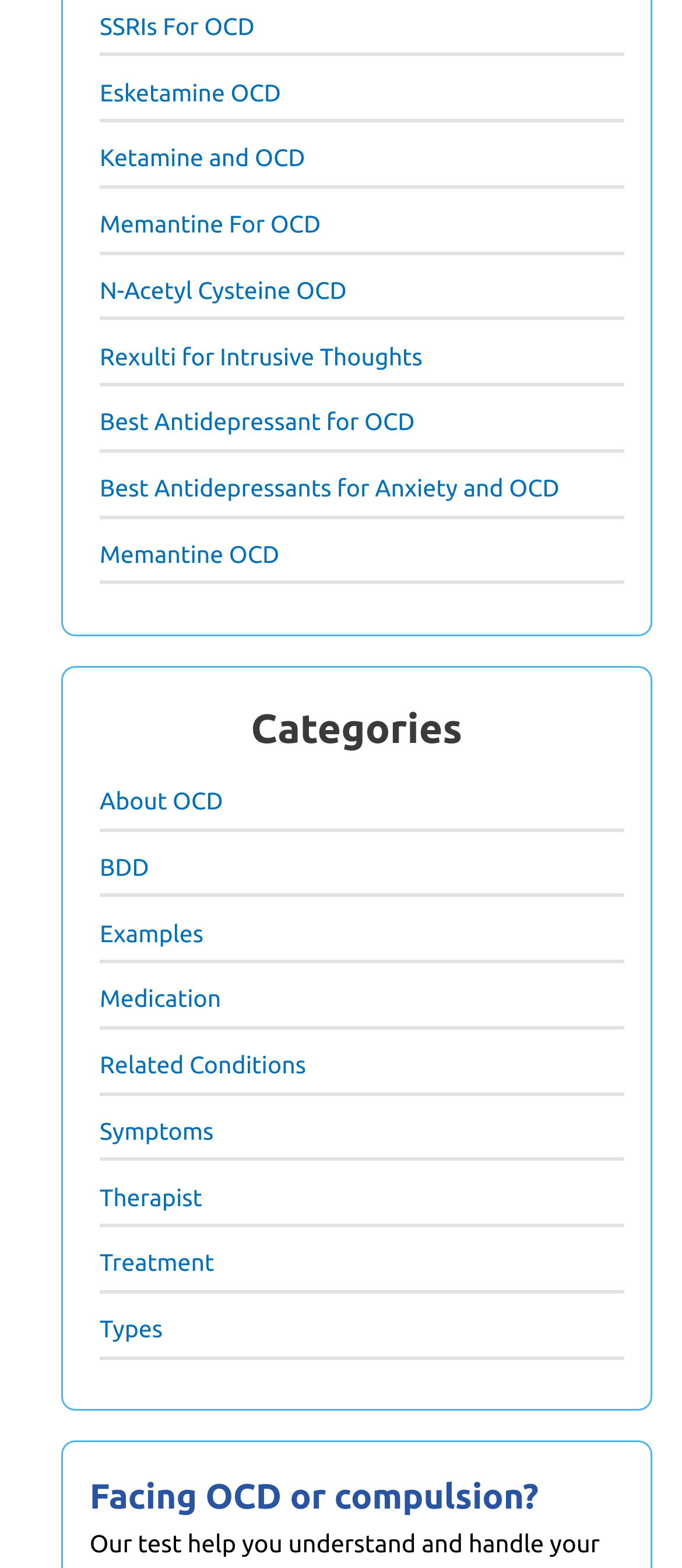Show me the bounding box coordinates of the clickable region to achieve the task as per the instruction: "Read about facing OCD or compulsion".

[0.131, 0.937, 0.915, 0.971]